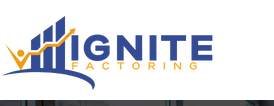Thoroughly describe everything you see in the image.

The image showcases the logo of Ignite Factoring, prominently featuring the word "IGNITE" in bold blue letters, with "FACTORING" in a complementary orange hue below it. The logo incorporates an upward-growing bar graph motif, symbolizing financial growth and success, alongside an abstract figure of a person, representing empowerment and support. This design reflects the company's focus on enhancing financial strategies for businesses, particularly in the oilfield sector. The logo occupies a space on the webpage dedicated to showcasing Ignite Factoring, which emphasizes their services and commitment to facilitating financial solutions.